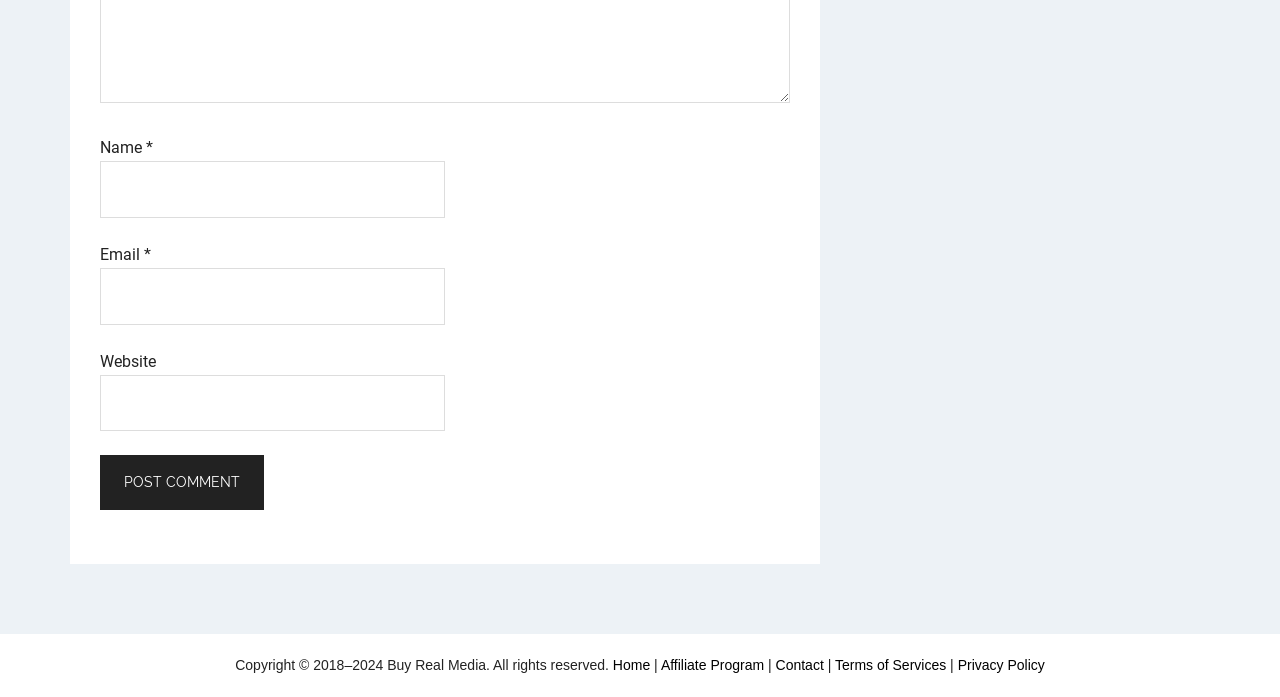Is the 'Website' field required to be filled?
Please answer the question with a detailed response using the information from the screenshot.

The 'Website' field is a textbox with a label 'Website' but it does not have a '*' symbol indicating that it is not a required field, unlike the 'Name' and 'Email' fields.